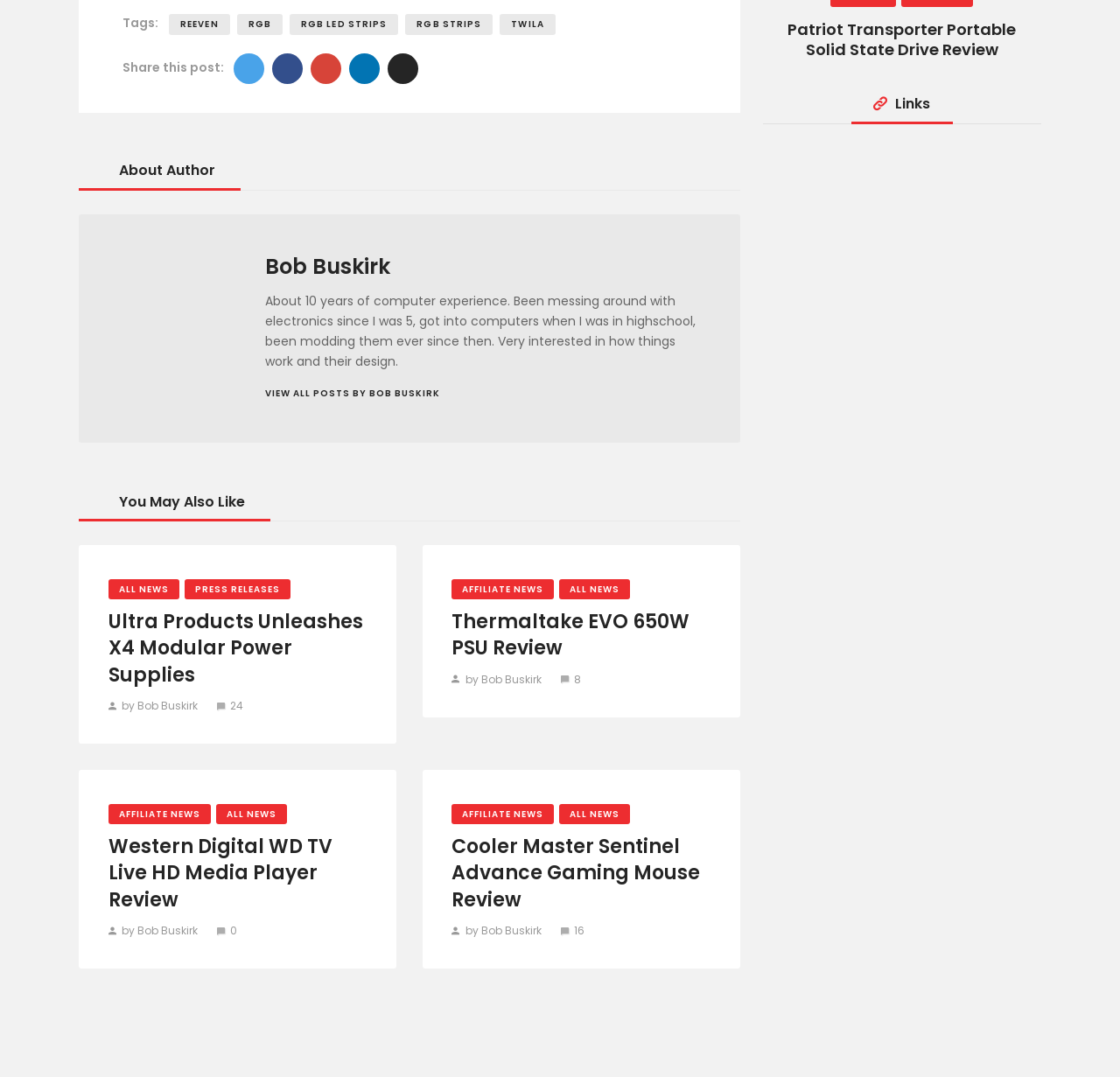Please answer the following question using a single word or phrase: 
What type of content is 'You May Also Like' section?

Related news